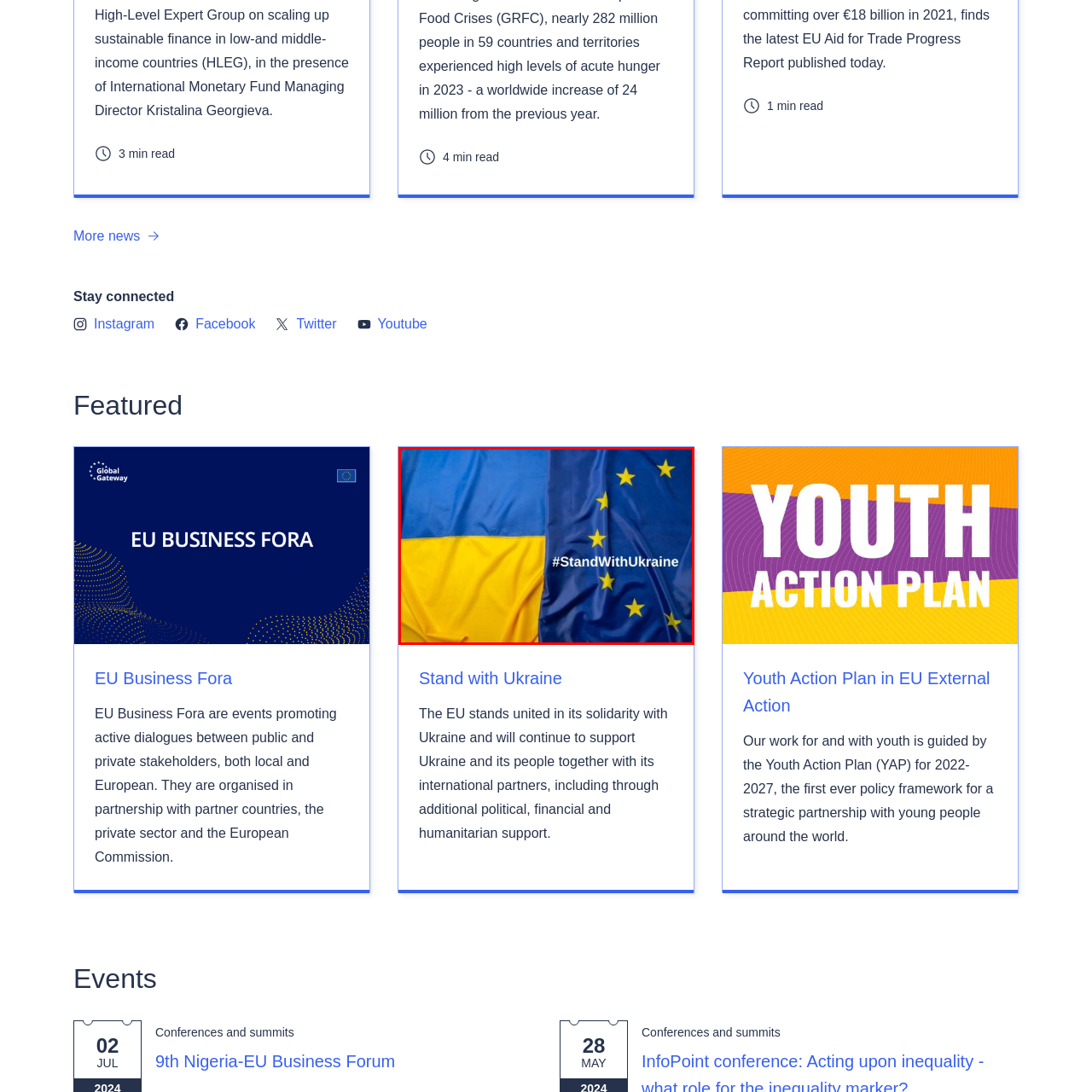Offer a comprehensive description of the image enclosed by the red box.

The image prominently features the flags of Ukraine and the European Union positioned side by side. The left side displays the vibrant blue and yellow colors of the Ukrainian flag, while the right side showcases the deep blue field adorned with a circle of twelve gold stars representing the EU. Accompanying this powerful visual is the hashtag #StandWithUkraine, symbolizing solidarity and support for Ukraine amid its challenges. This image encapsulates the commitment of the European Union to stand united with Ukraine, highlighting the ongoing political, financial, and humanitarian support being extended to the nation.